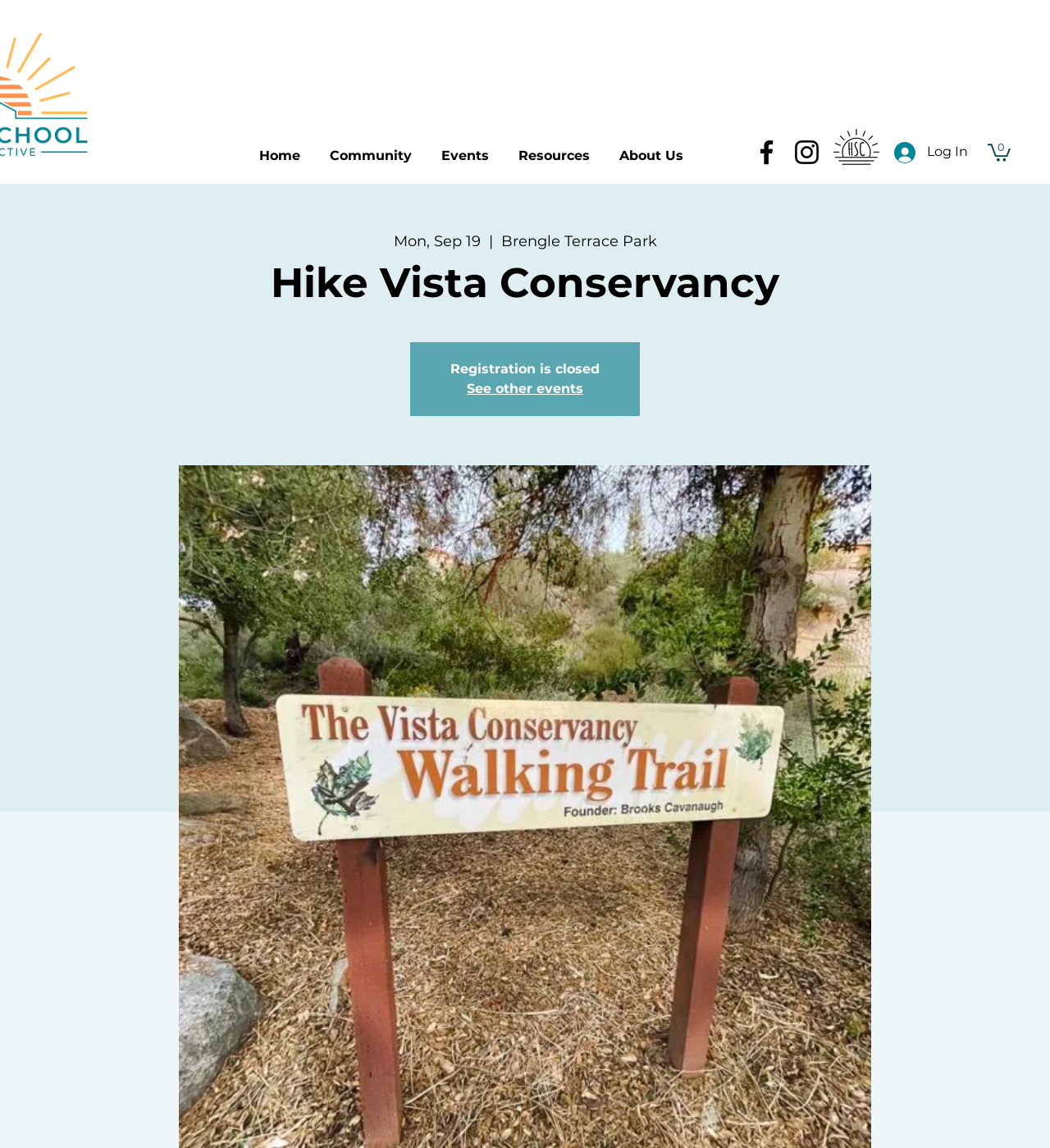Can you find the bounding box coordinates for the element to click on to achieve the instruction: "Click the 'Athropolis HOME' link"?

None